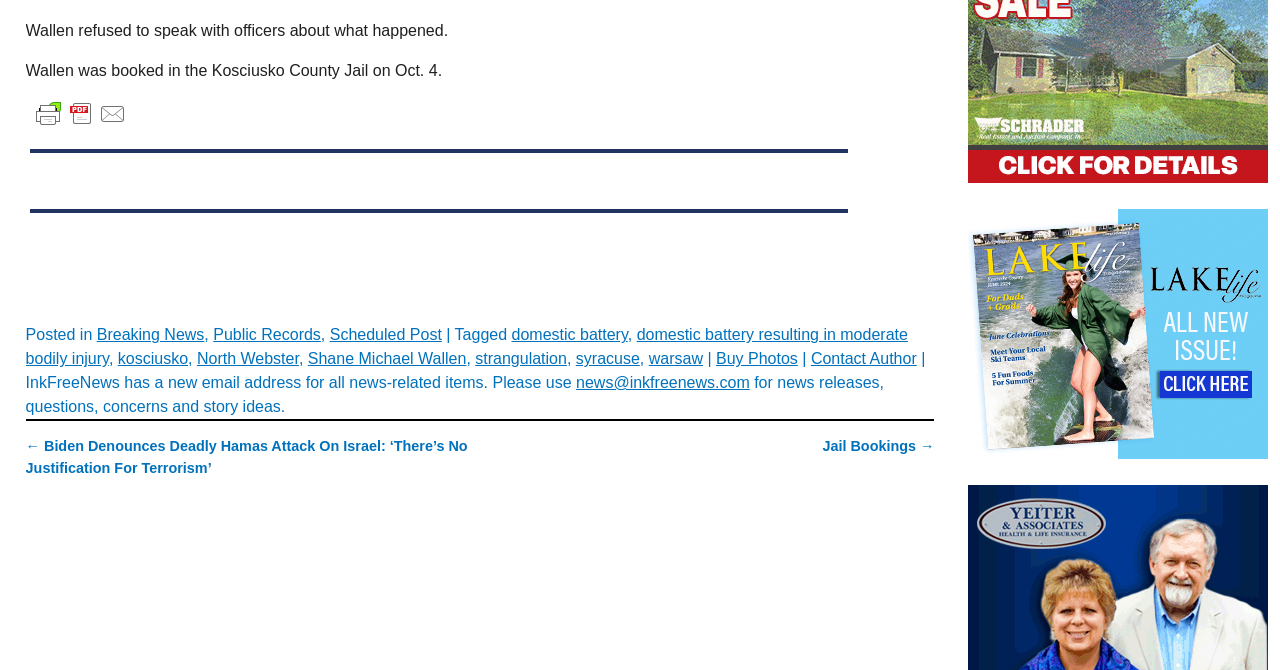What is the orientation of the separator?
Answer the question using a single word or phrase, according to the image.

horizontal